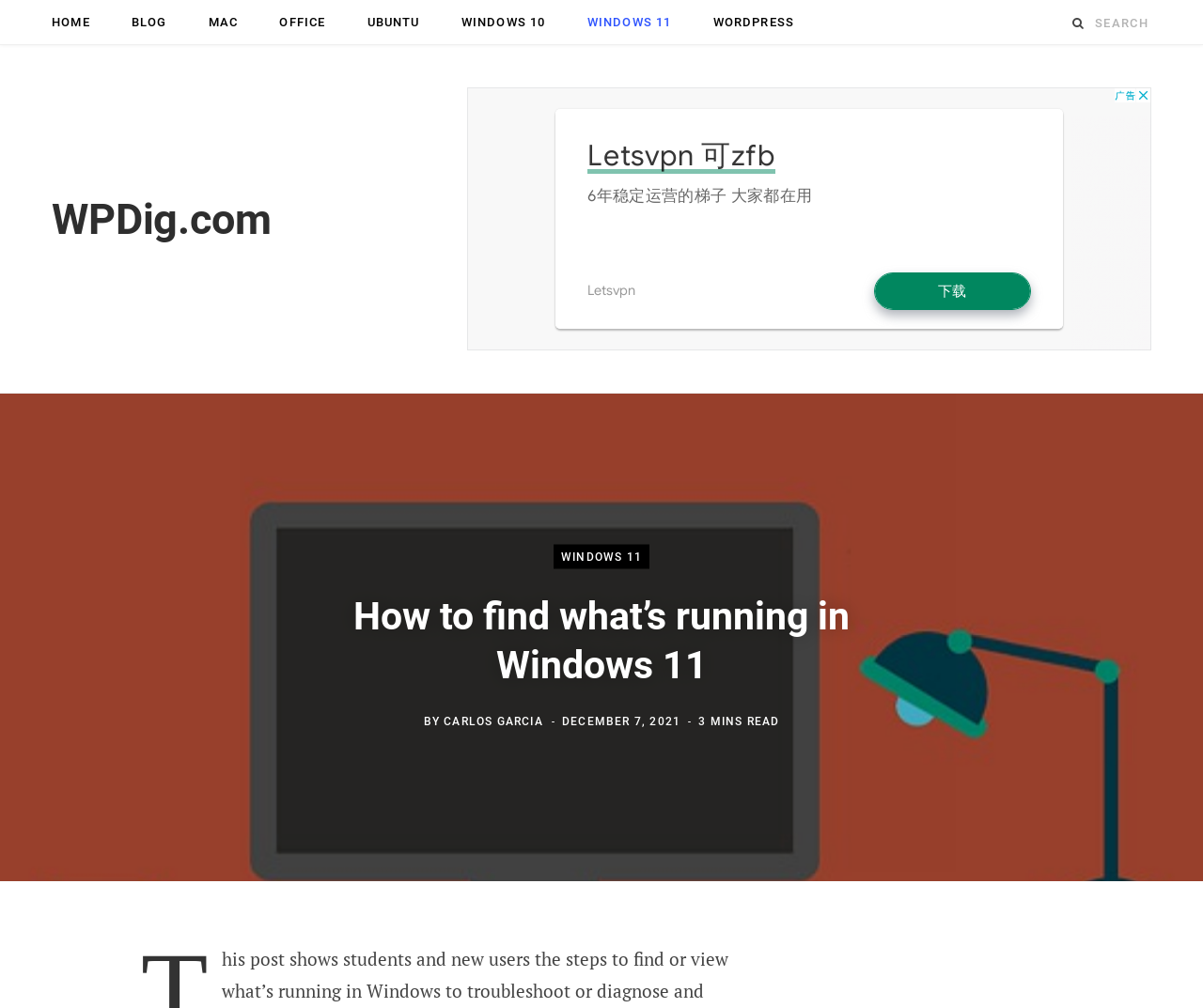Can you specify the bounding box coordinates of the area that needs to be clicked to fulfill the following instruction: "go to Windows 11 category"?

[0.472, 0.0, 0.574, 0.045]